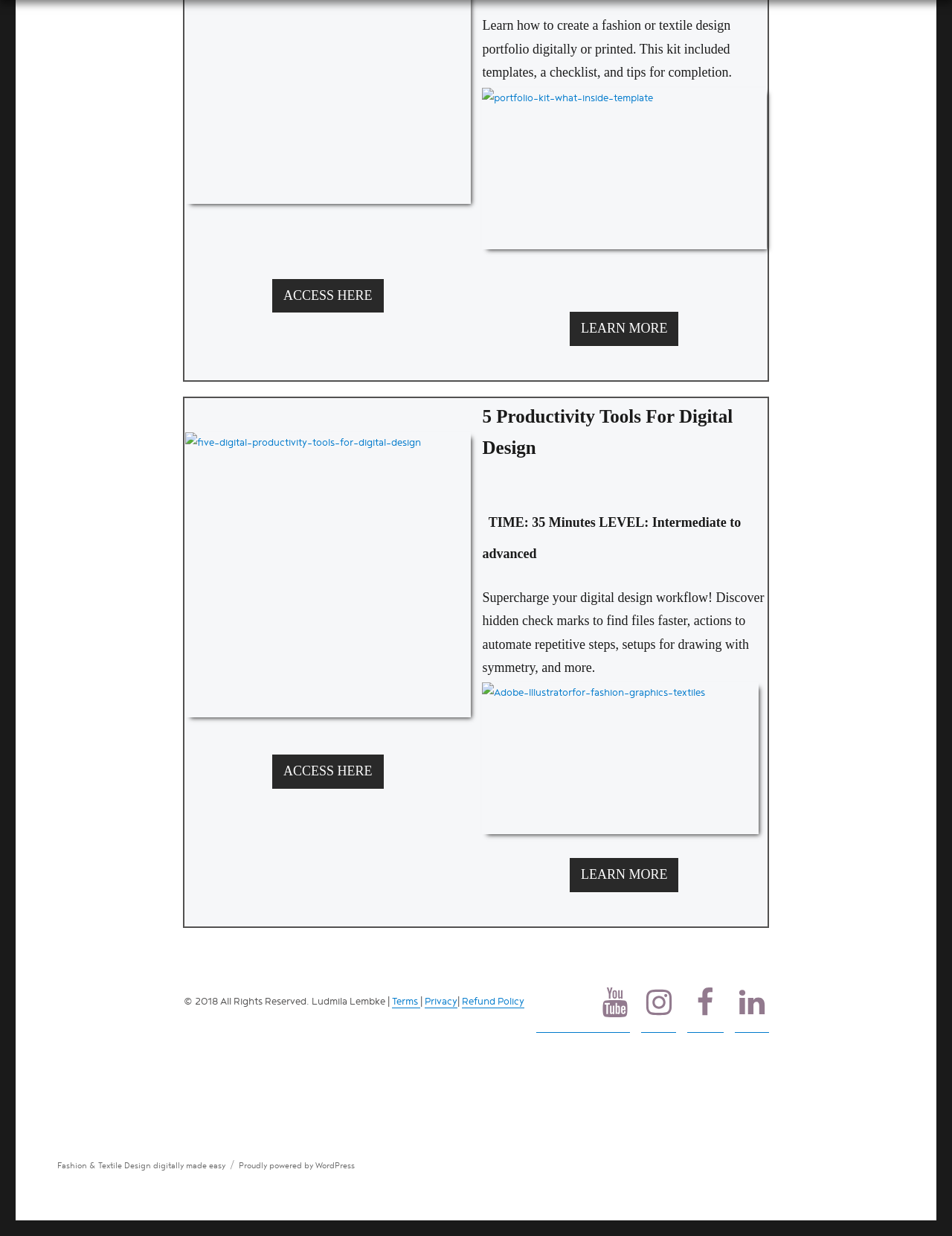Please determine the bounding box coordinates of the element's region to click for the following instruction: "Click on the 'Previous' link".

None